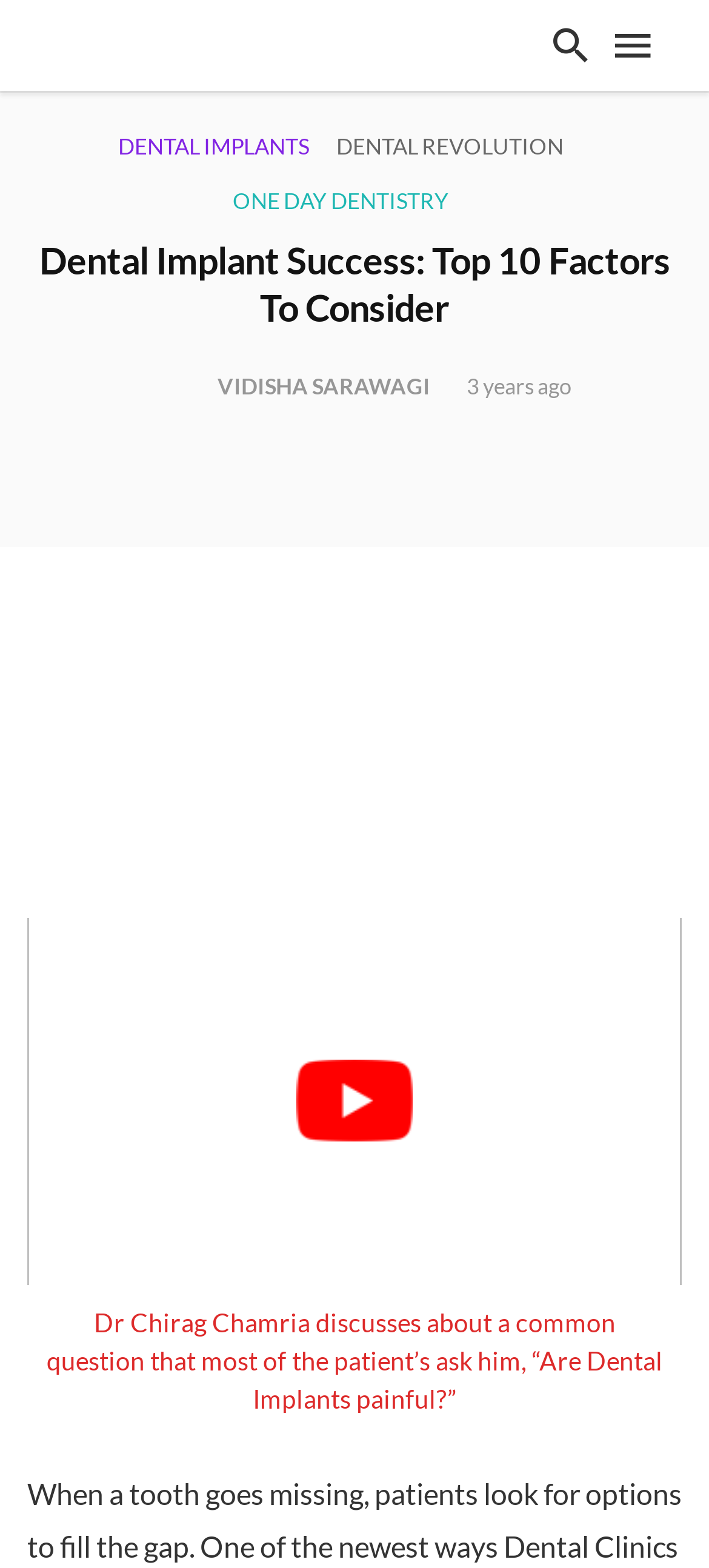Using the details in the image, give a detailed response to the question below:
What is the condition shown in the image?

The condition shown in the image can be inferred by looking at the image description which says 'cancer affected jaw implant', indicating that the image is showing a jaw affected by cancer.